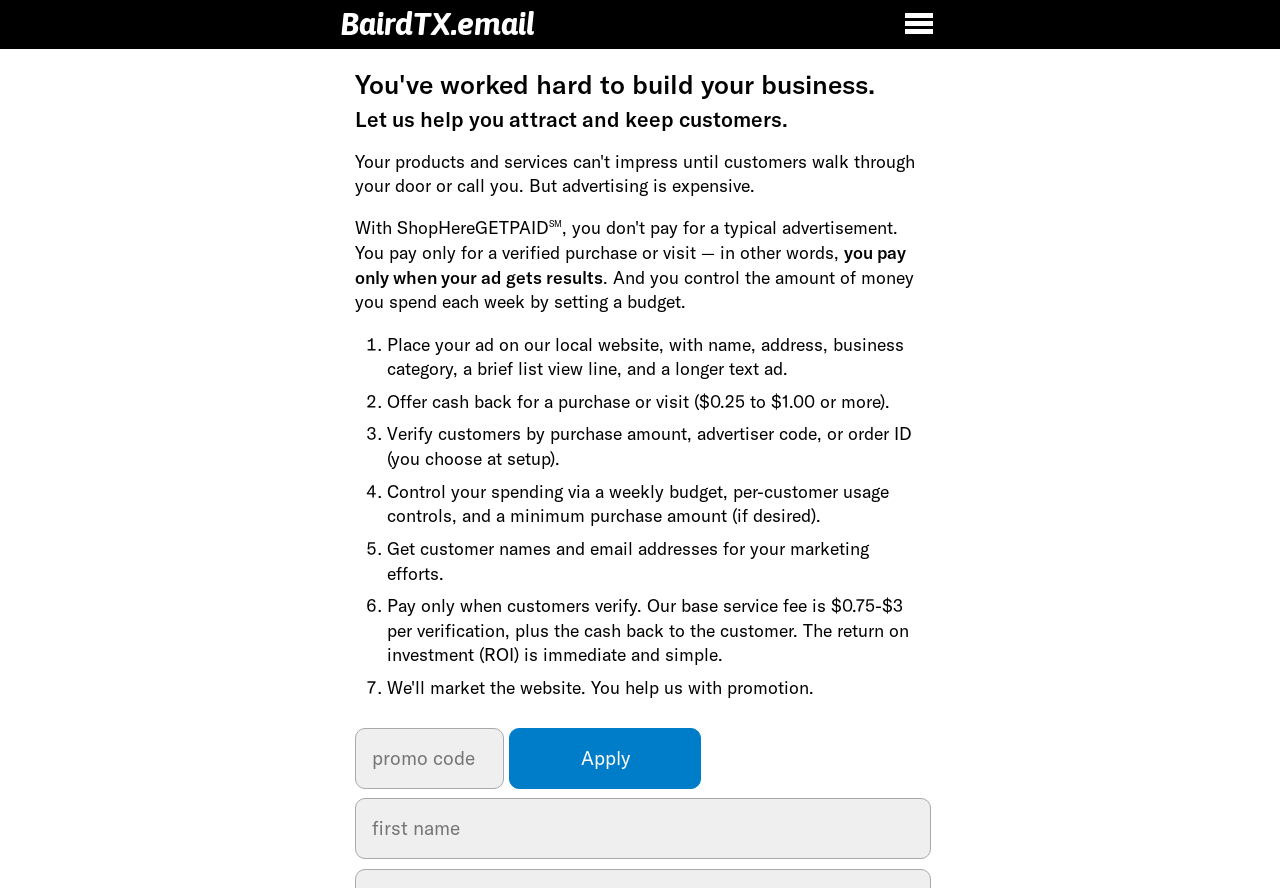What is the base service fee per verification?
Based on the image, answer the question in a detailed manner.

According to the webpage, the base service fee per verification is $0.75-$3, plus the cash back to the customer. This is stated in the text 'Our base service fee is $0.75-$3 per verification, plus the cash back to the customer'.